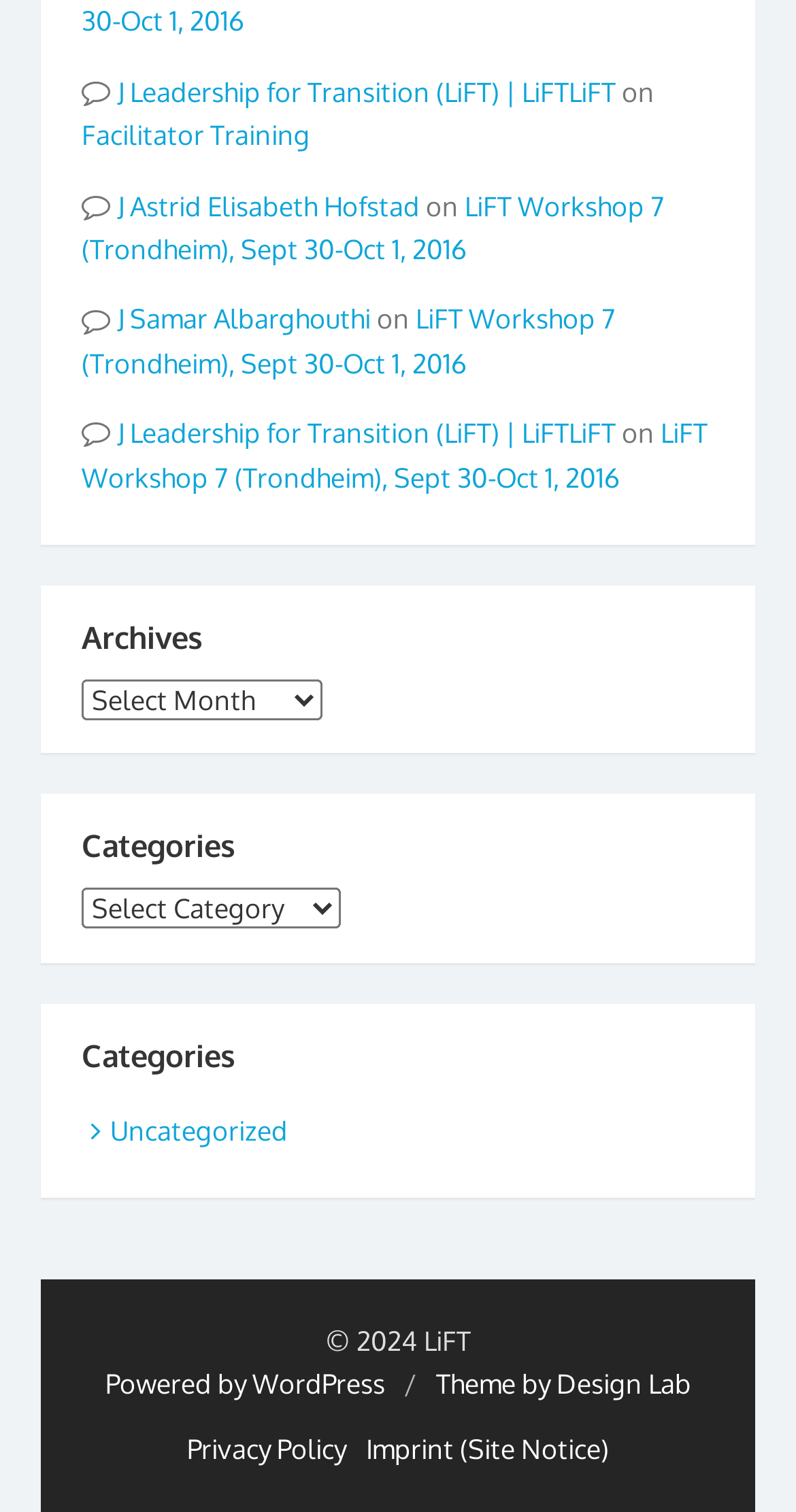Identify the bounding box coordinates for the UI element mentioned here: "Privacy Policy". Provide the coordinates as four float values between 0 and 1, i.e., [left, top, right, bottom].

[0.235, 0.945, 0.435, 0.973]